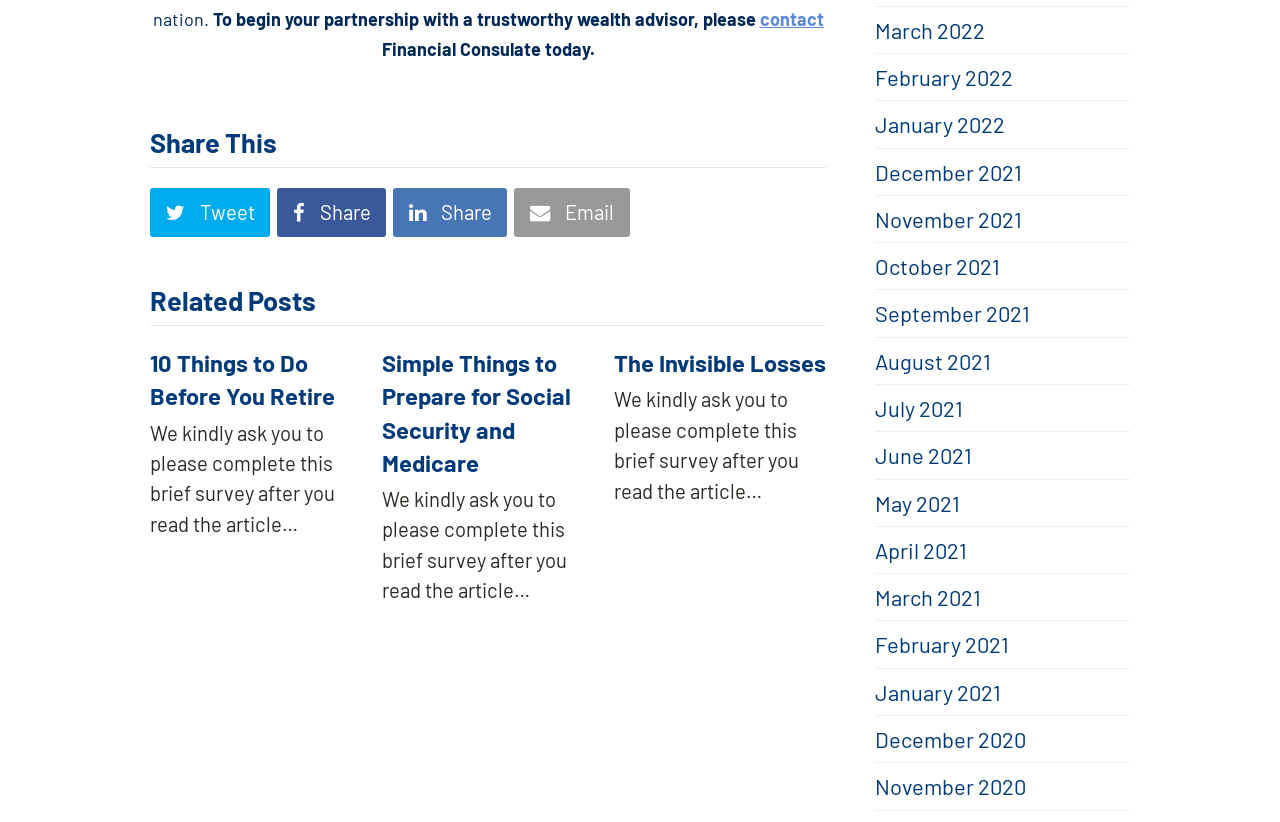Identify the bounding box coordinates of the section that should be clicked to achieve the task described: "Read related post about 10 Things to Do Before You Retire".

[0.117, 0.424, 0.262, 0.499]